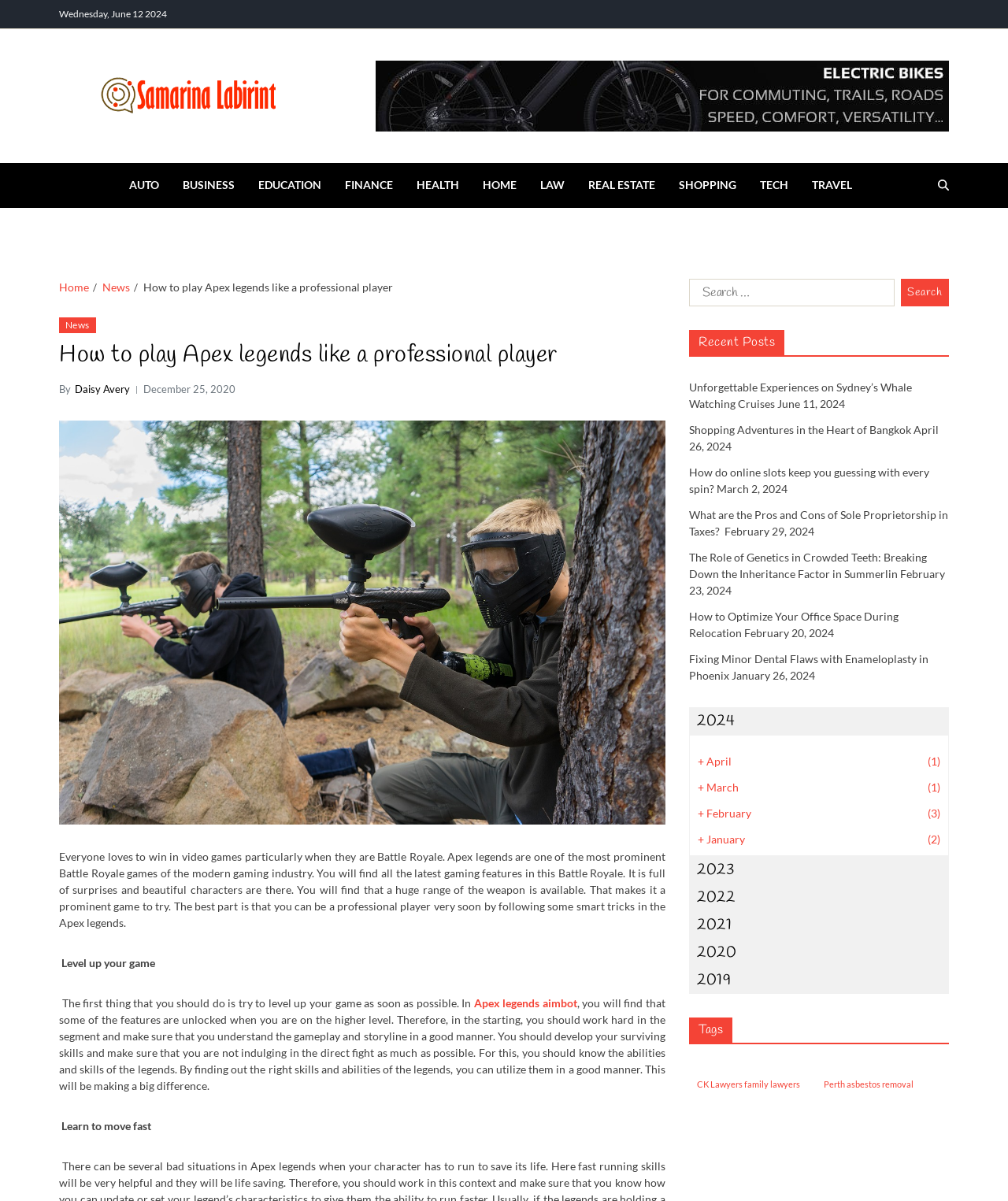Identify the bounding box coordinates of the region that should be clicked to execute the following instruction: "View recent posts".

[0.684, 0.275, 0.941, 0.296]